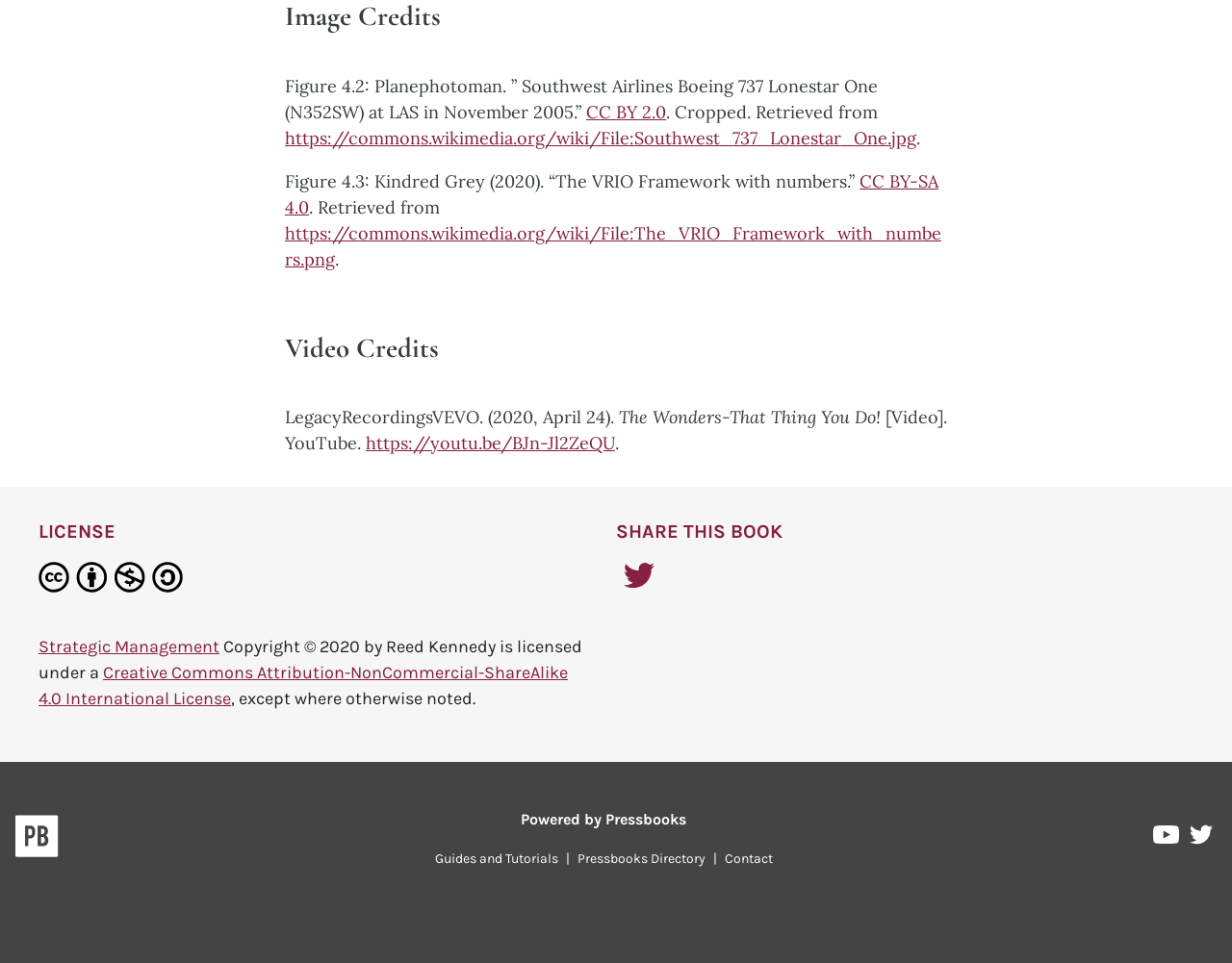Identify the bounding box coordinates of the clickable region required to complete the instruction: "Watch Pressbooks on YouTube". The coordinates should be given as four float numbers within the range of 0 and 1, i.e., [left, top, right, bottom].

[0.936, 0.857, 0.959, 0.887]